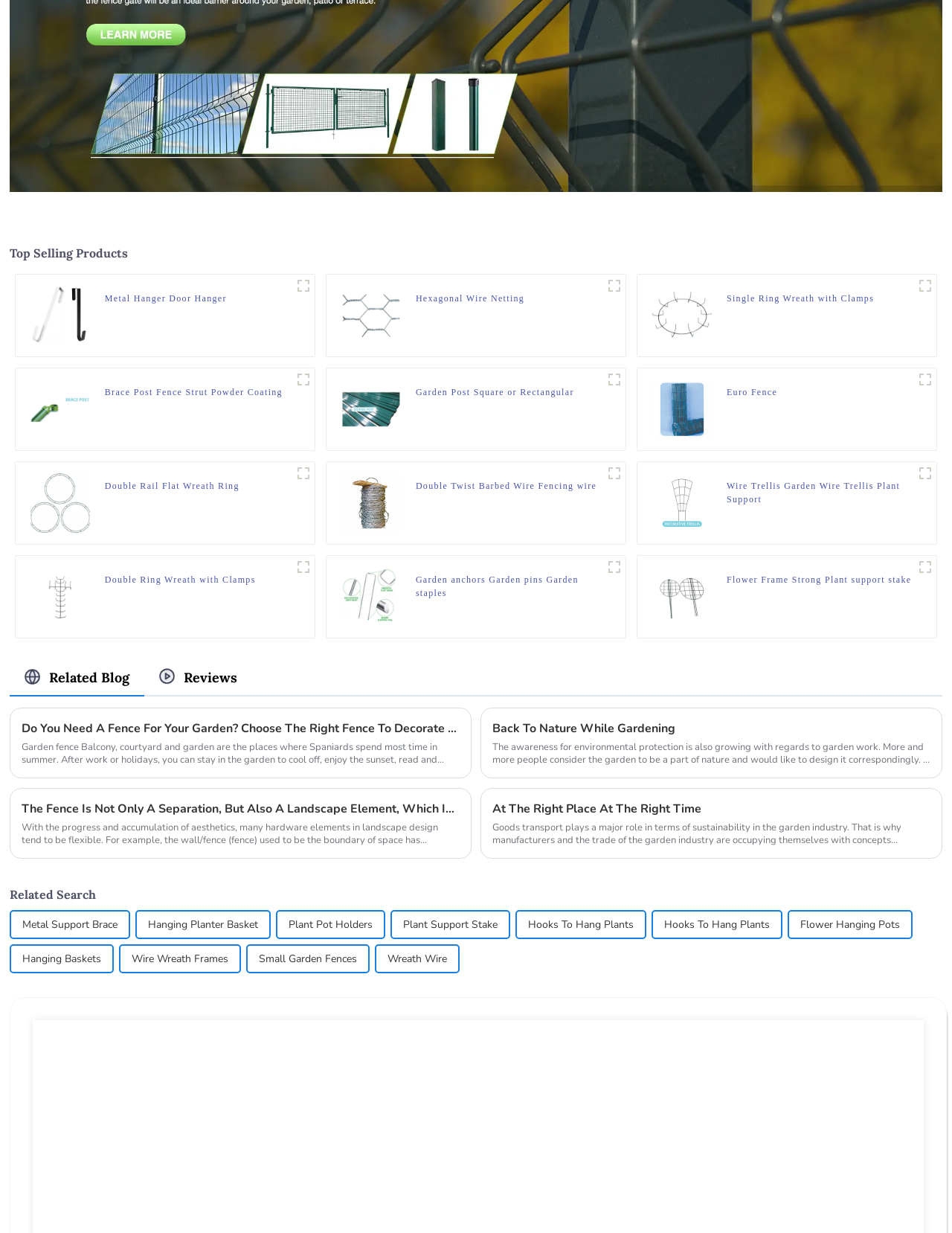Identify the bounding box coordinates of the area you need to click to perform the following instruction: "View Hexagonal Wire Netting product".

[0.437, 0.237, 0.551, 0.258]